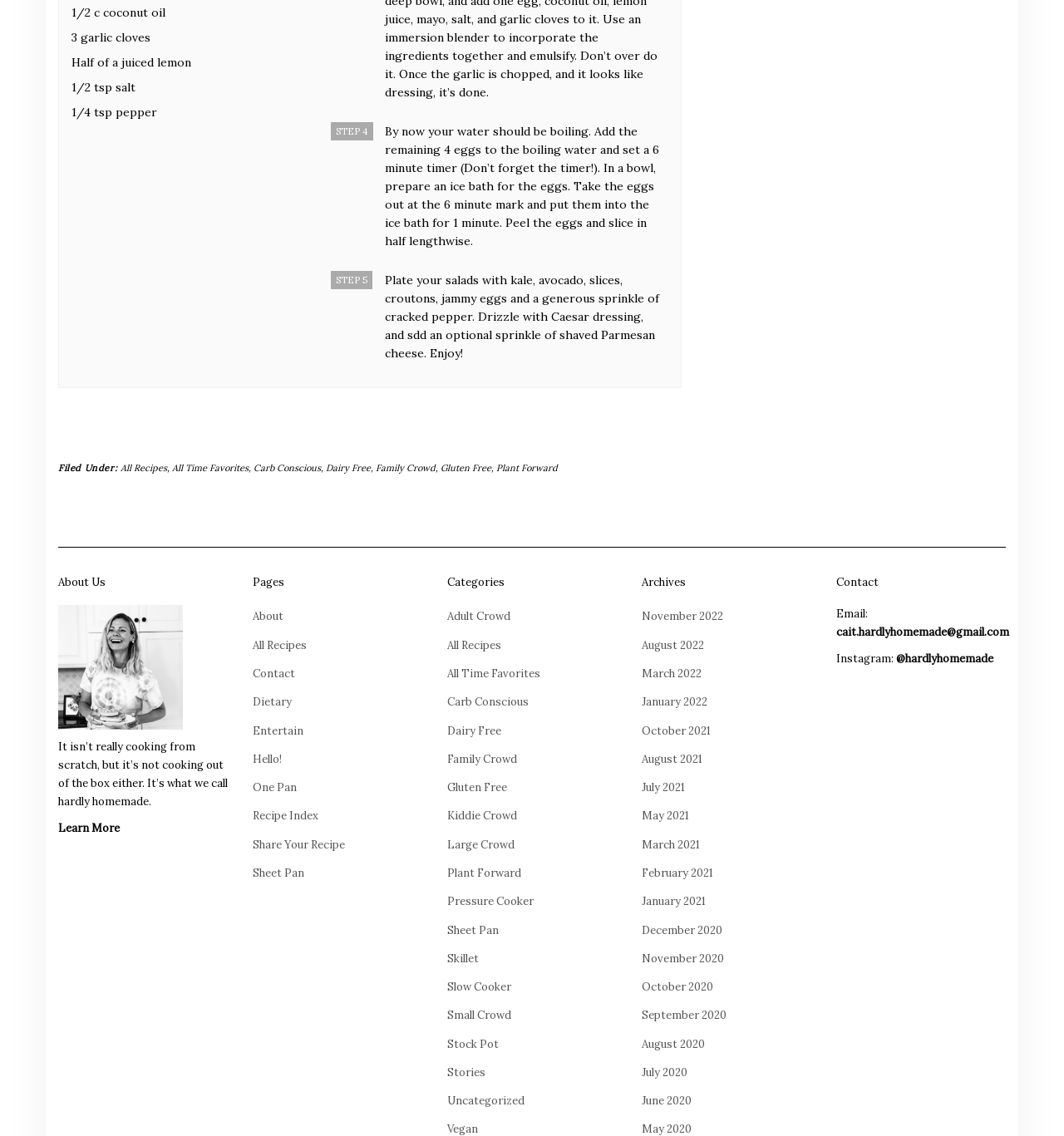What is the category of the recipe under 'Dietary'?
Provide a concise answer using a single word or phrase based on the image.

Gluten Free